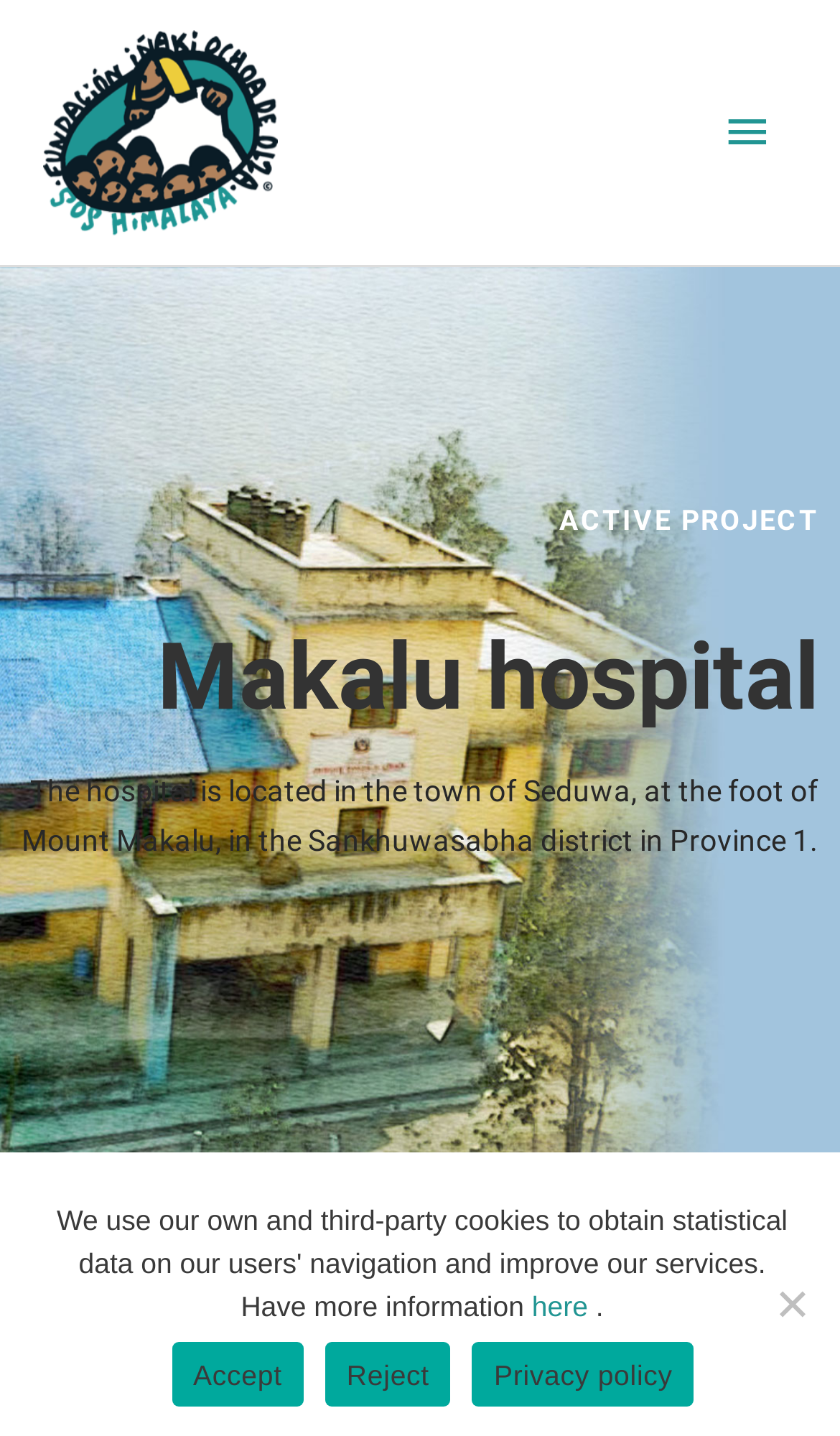Give a one-word or one-phrase response to the question: 
What is the purpose of the 'Make your contribution' section?

To ensure Seduwa has its hospital